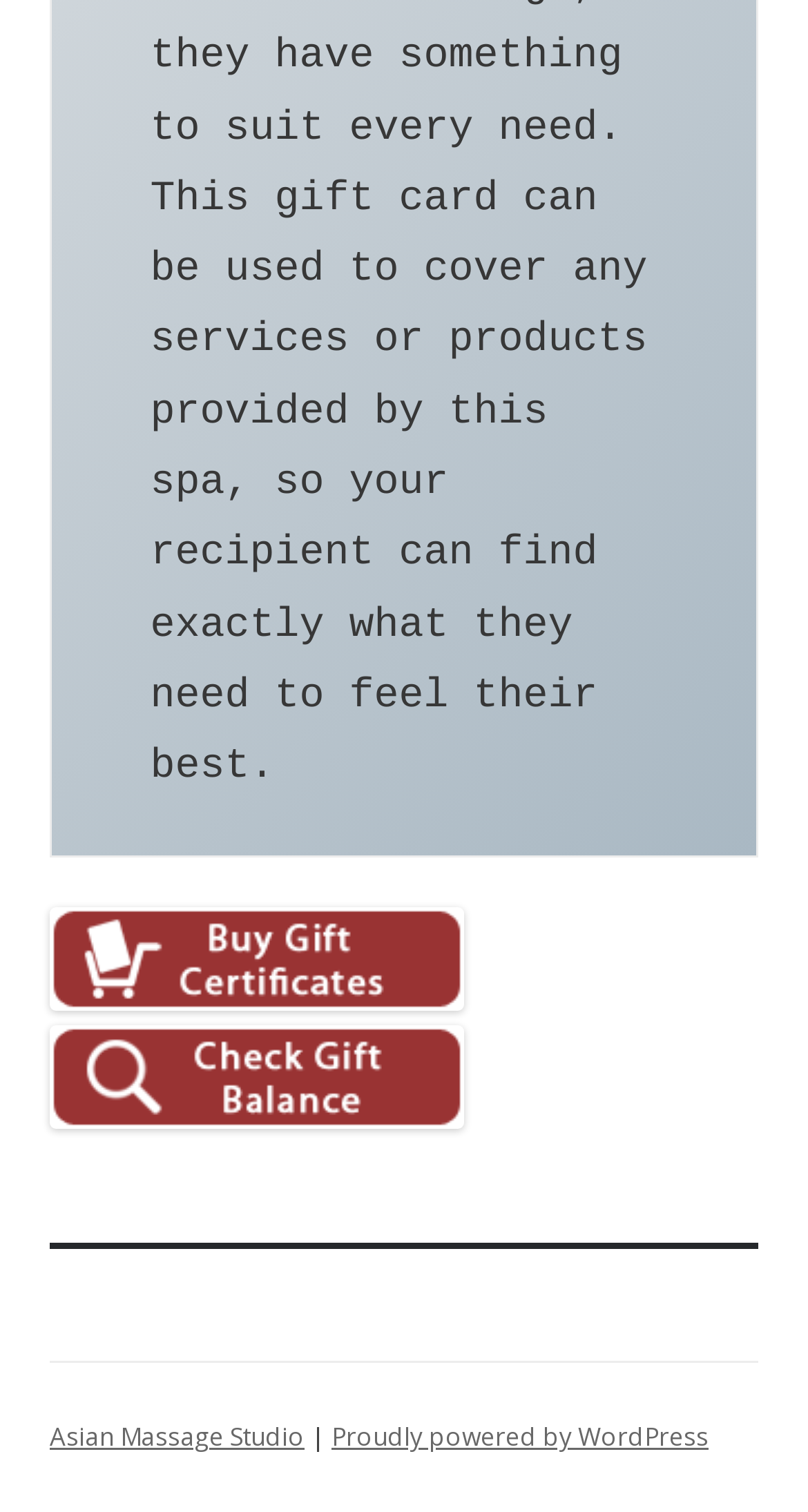Use a single word or phrase to answer the following:
What is the name of the studio?

Asian Massage Studio